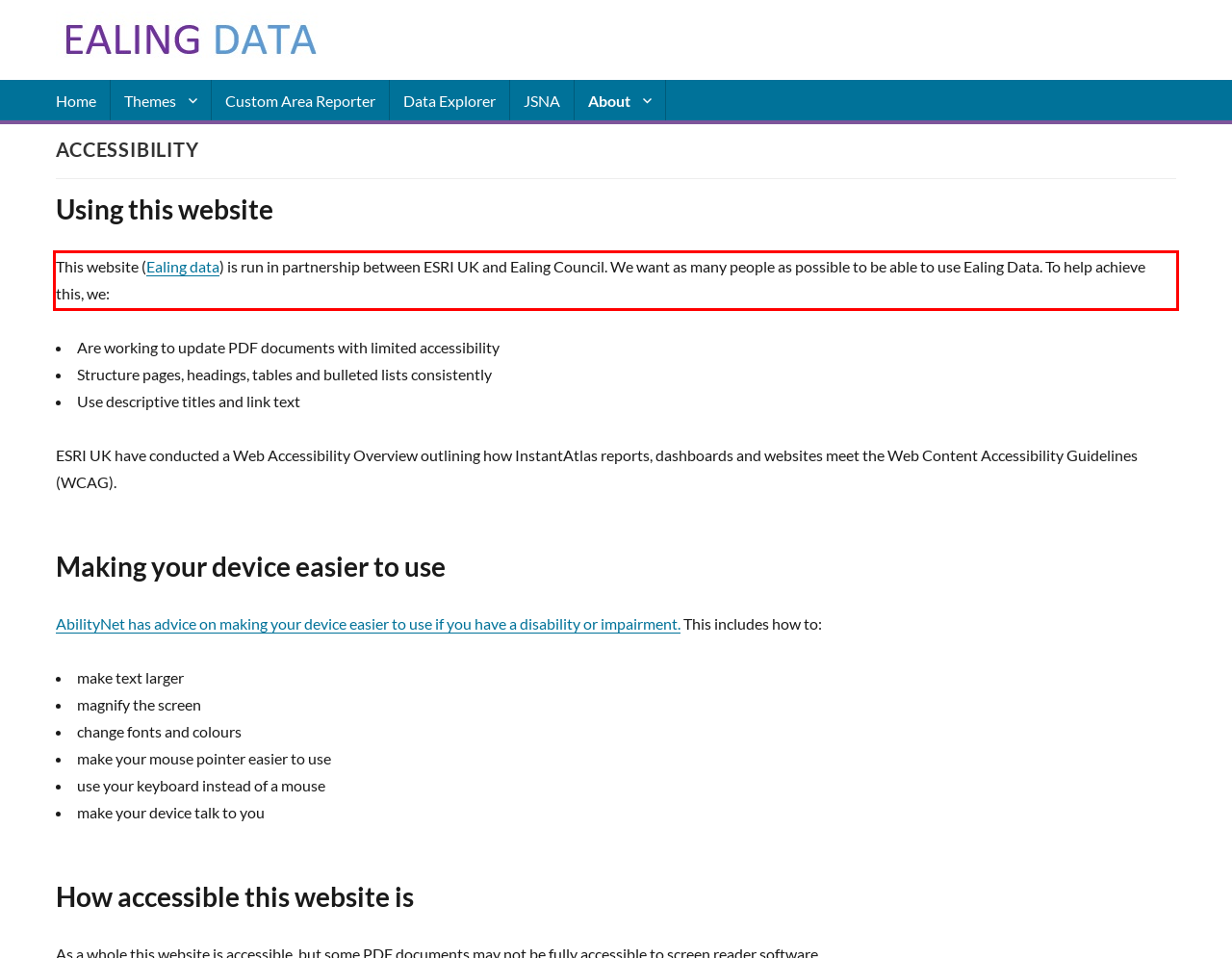Identify the text within the red bounding box on the webpage screenshot and generate the extracted text content.

This website (Ealing data) is run in partnership between ESRI UK and Ealing Council. We want as many people as possible to be able to use Ealing Data. To help achieve this, we: